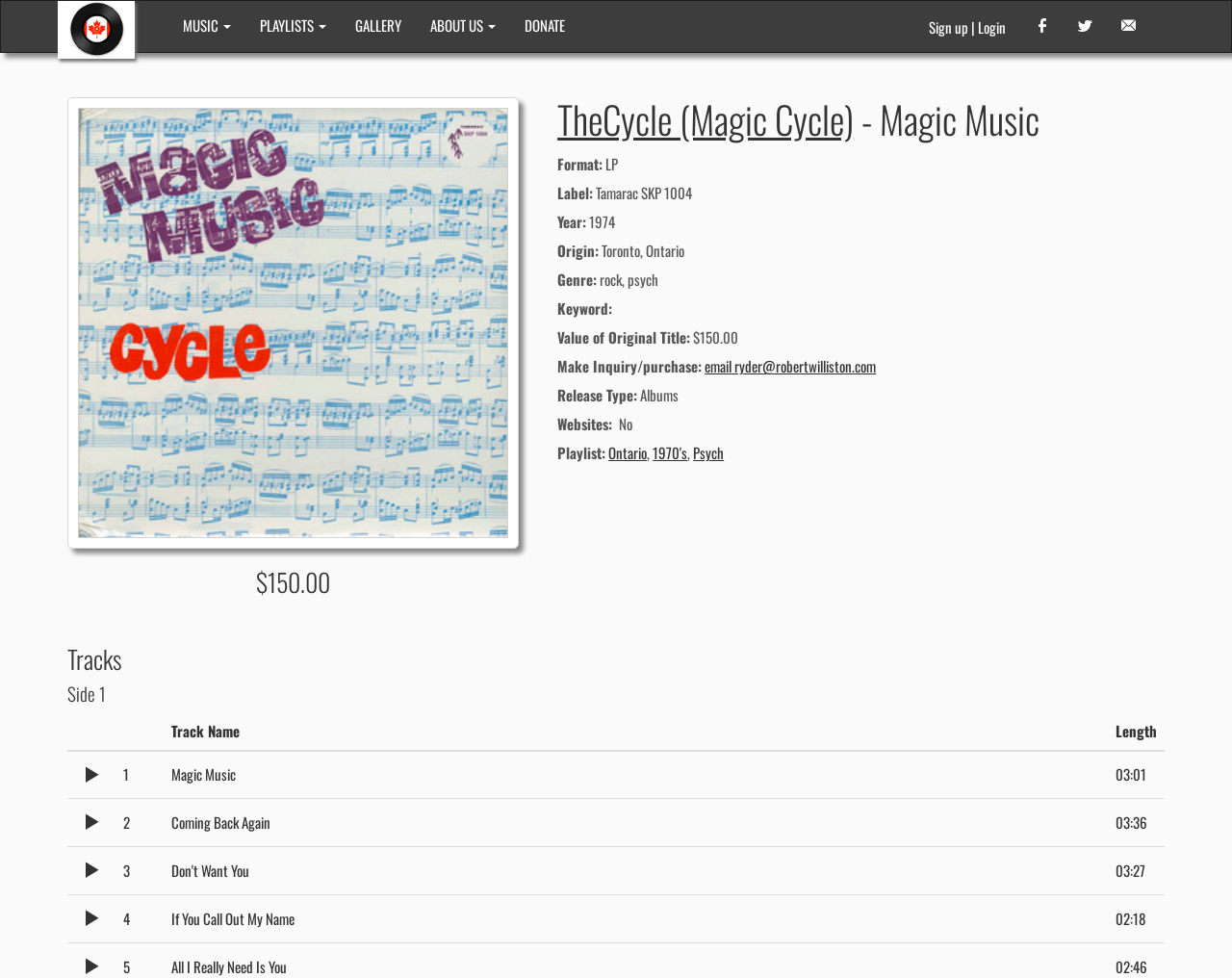Using the details from the image, please elaborate on the following question: What is the length of the first track?

The length of the first track is mentioned in the webpage as '03:01' which is displayed in the 'Length' column of the table.